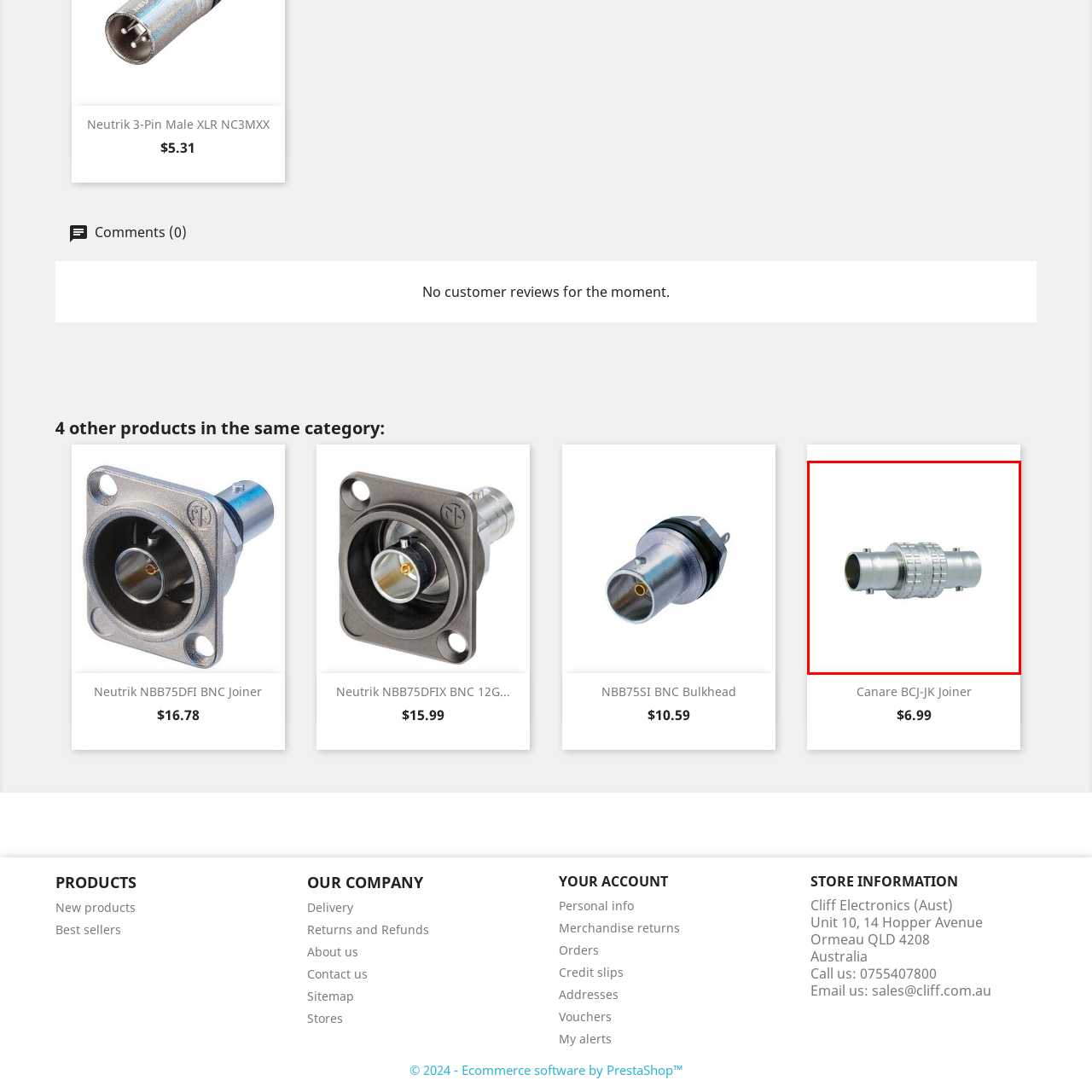Offer a detailed explanation of the elements found within the defined red outline.

This image depicts the Canare BCJ-JK Joiner, a high-quality audio connector designed to facilitate seamless connections between BNC cables. The joiner features a solid metal construction with a polished silver finish, ensuring durability and optimal signal transfer. Its design incorporates two ends that securely attach to BNC connectors, making it ideal for applications in professional audio, broadcast, and telecommunications settings. The joiner is priced at $6.99 and represents a reliable choice for users seeking to enhance their audio equipment connections.